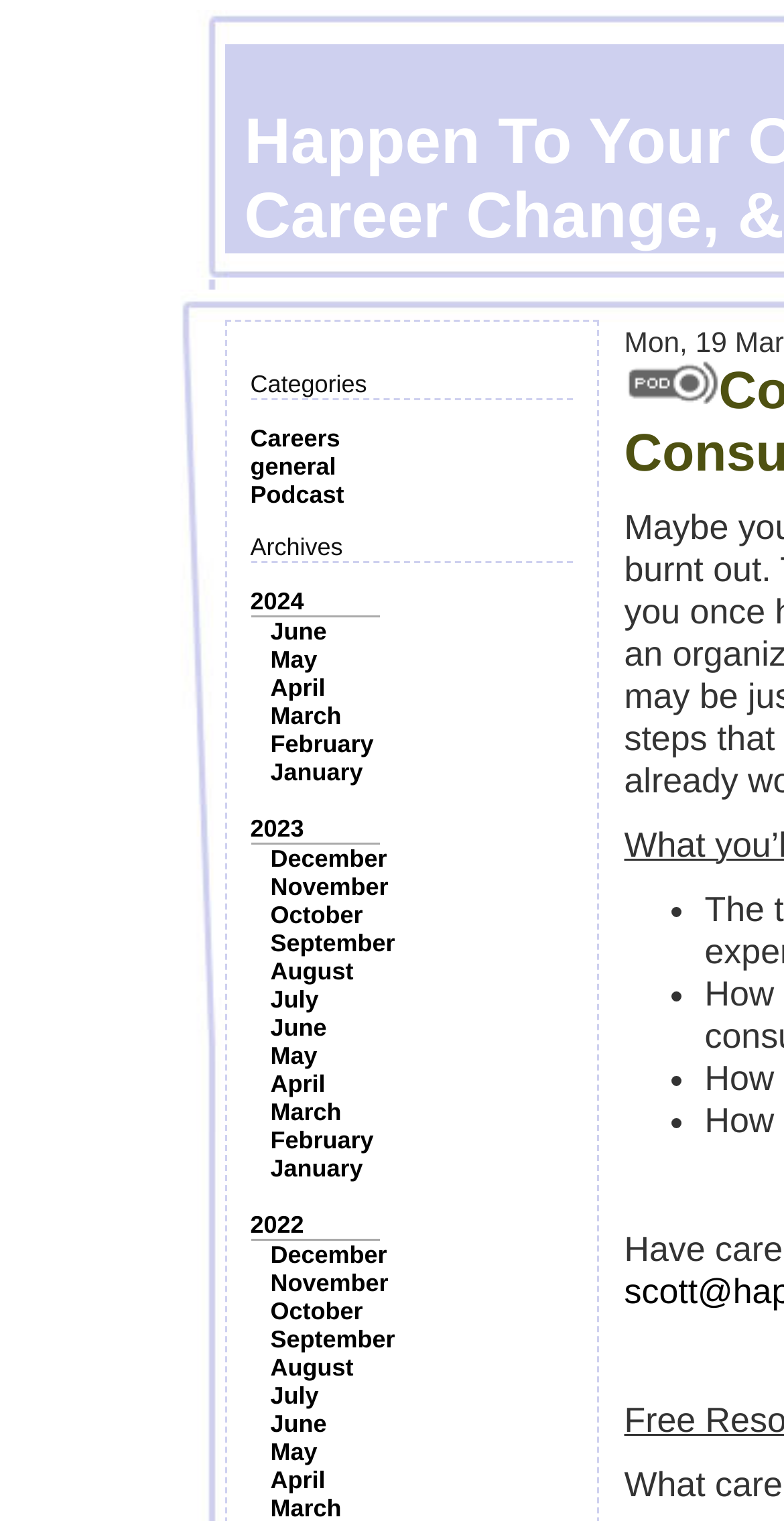Please provide a brief answer to the question using only one word or phrase: 
What are the categories listed on the webpage?

Careers, general, Podcast